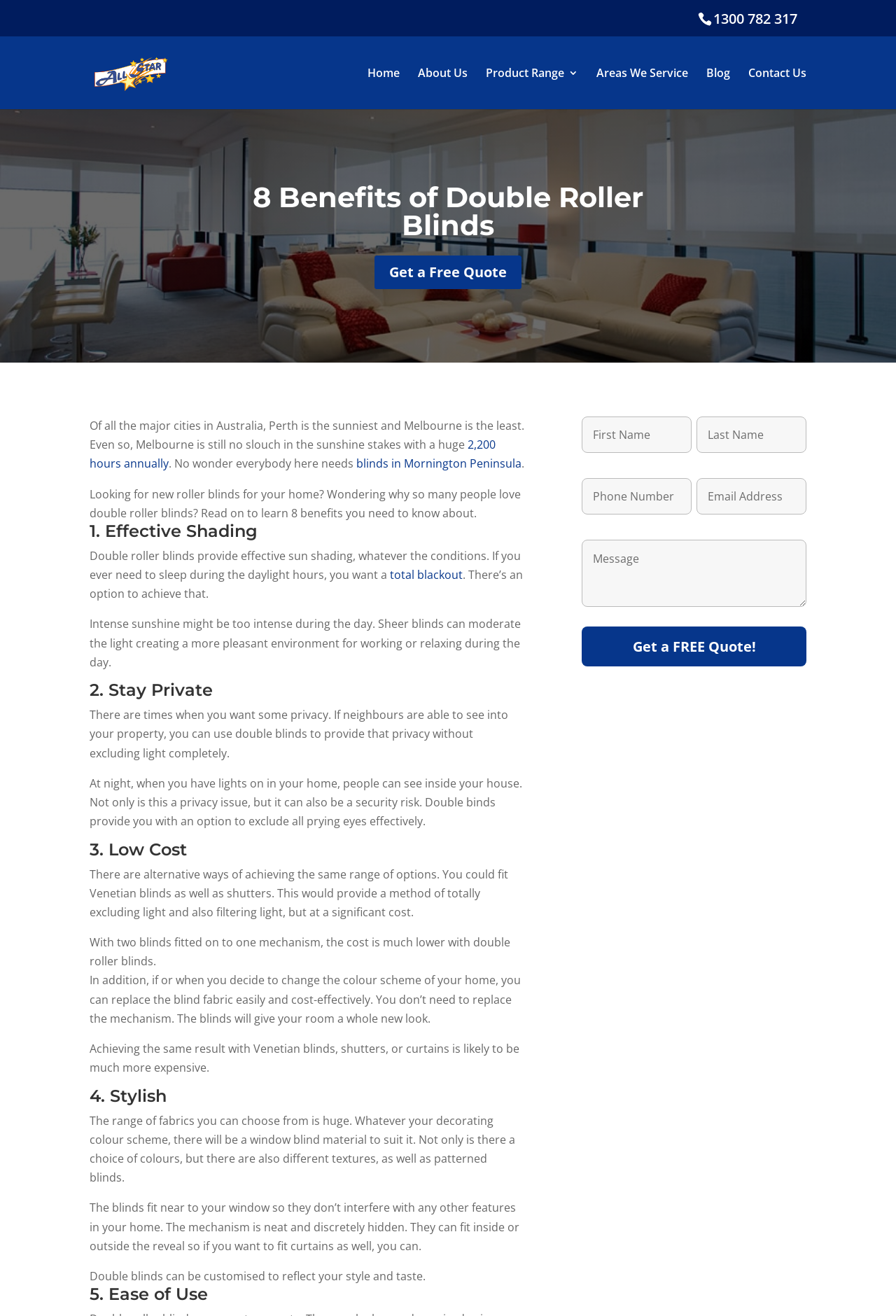Can double roller blinds provide total blackout?
Look at the image and answer with only one word or phrase.

Yes